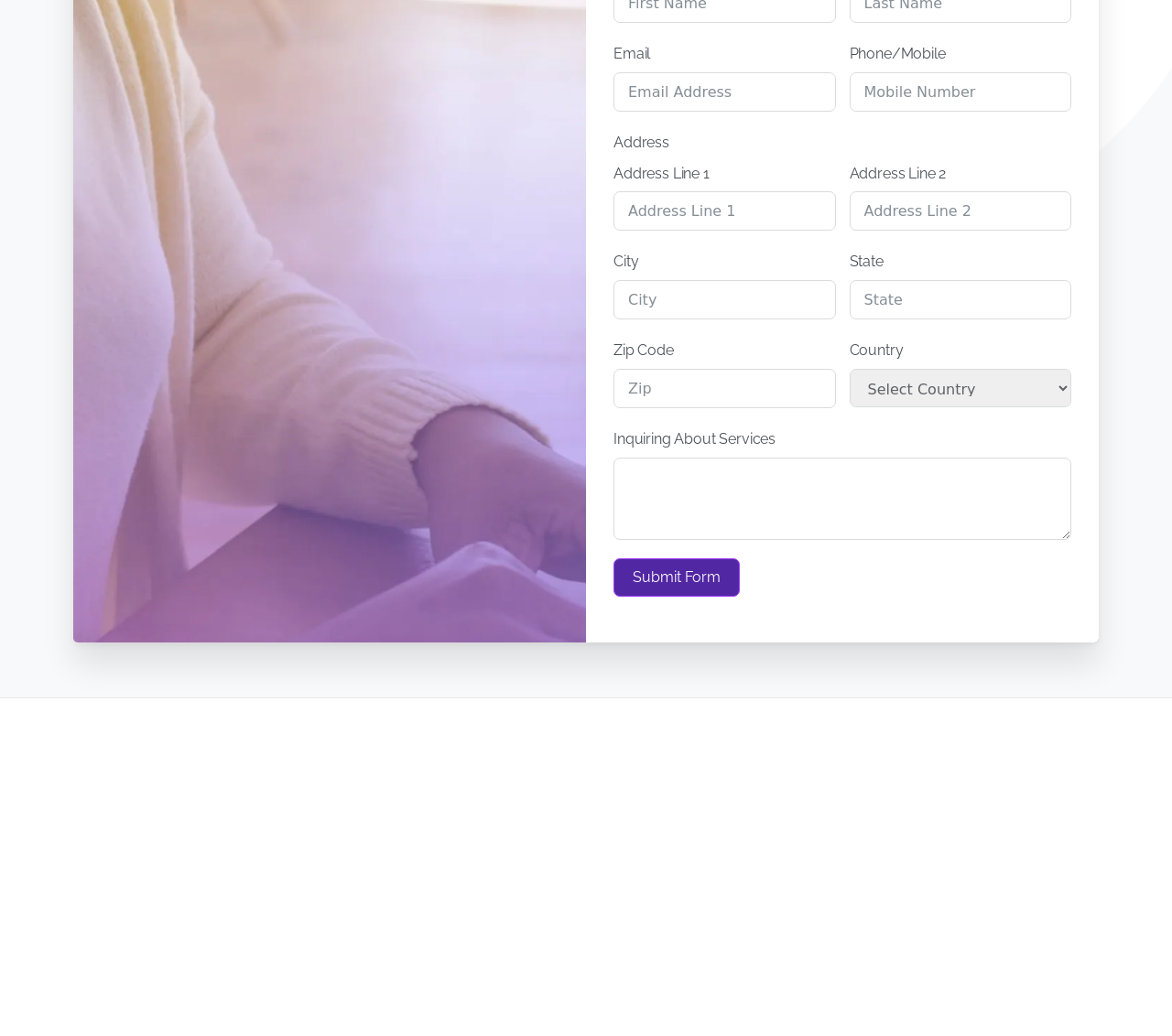Identify the bounding box coordinates for the element you need to click to achieve the following task: "Select country". Provide the bounding box coordinates as four float numbers between 0 and 1, in the form [left, top, right, bottom].

[0.725, 0.356, 0.914, 0.393]